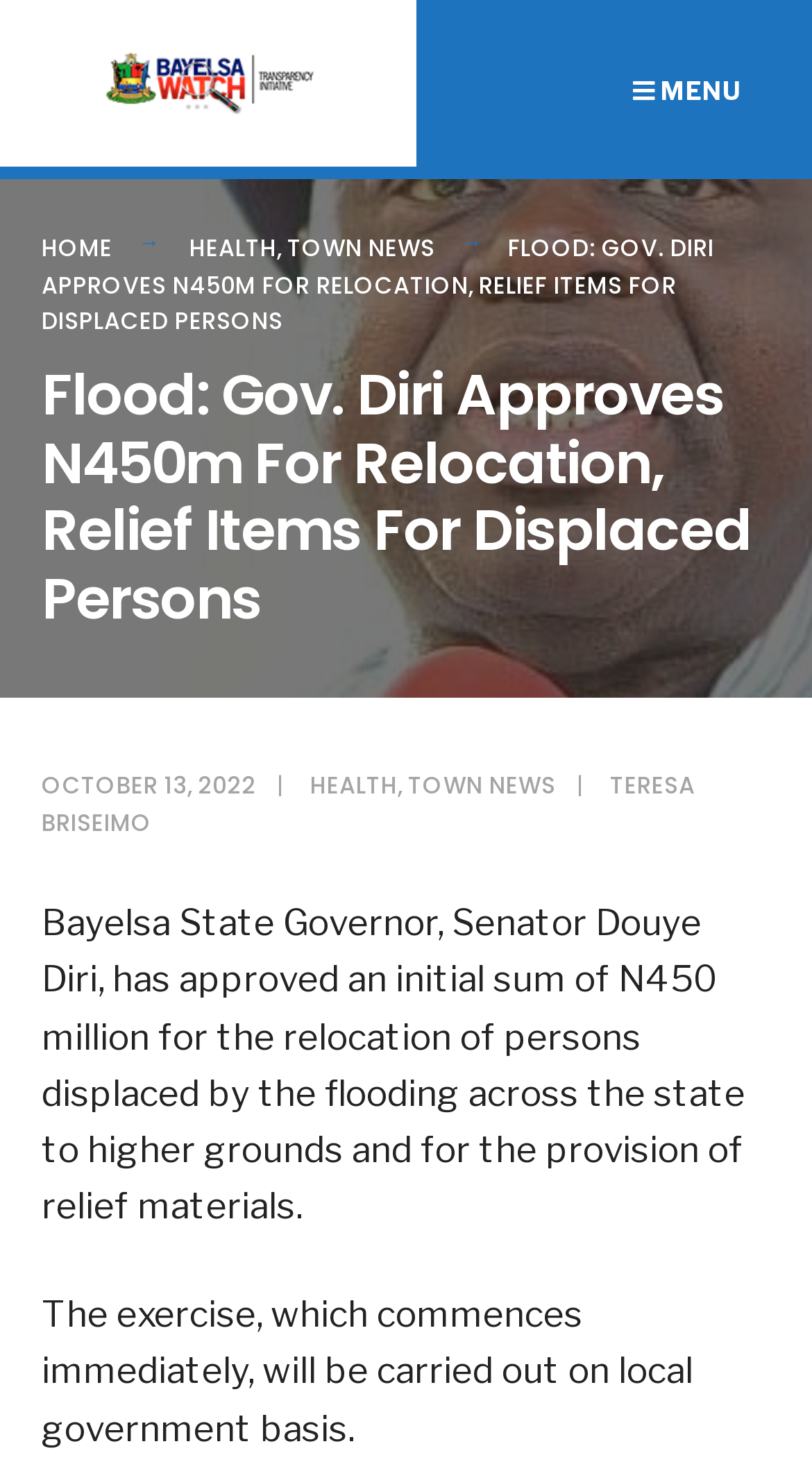How much money has been approved for relocation and relief?
Offer a detailed and exhaustive answer to the question.

The answer can be found in the article content, where it is mentioned that 'Bayelsa State Governor, Senator Douye Diri, has approved an initial sum of N450 million...'.